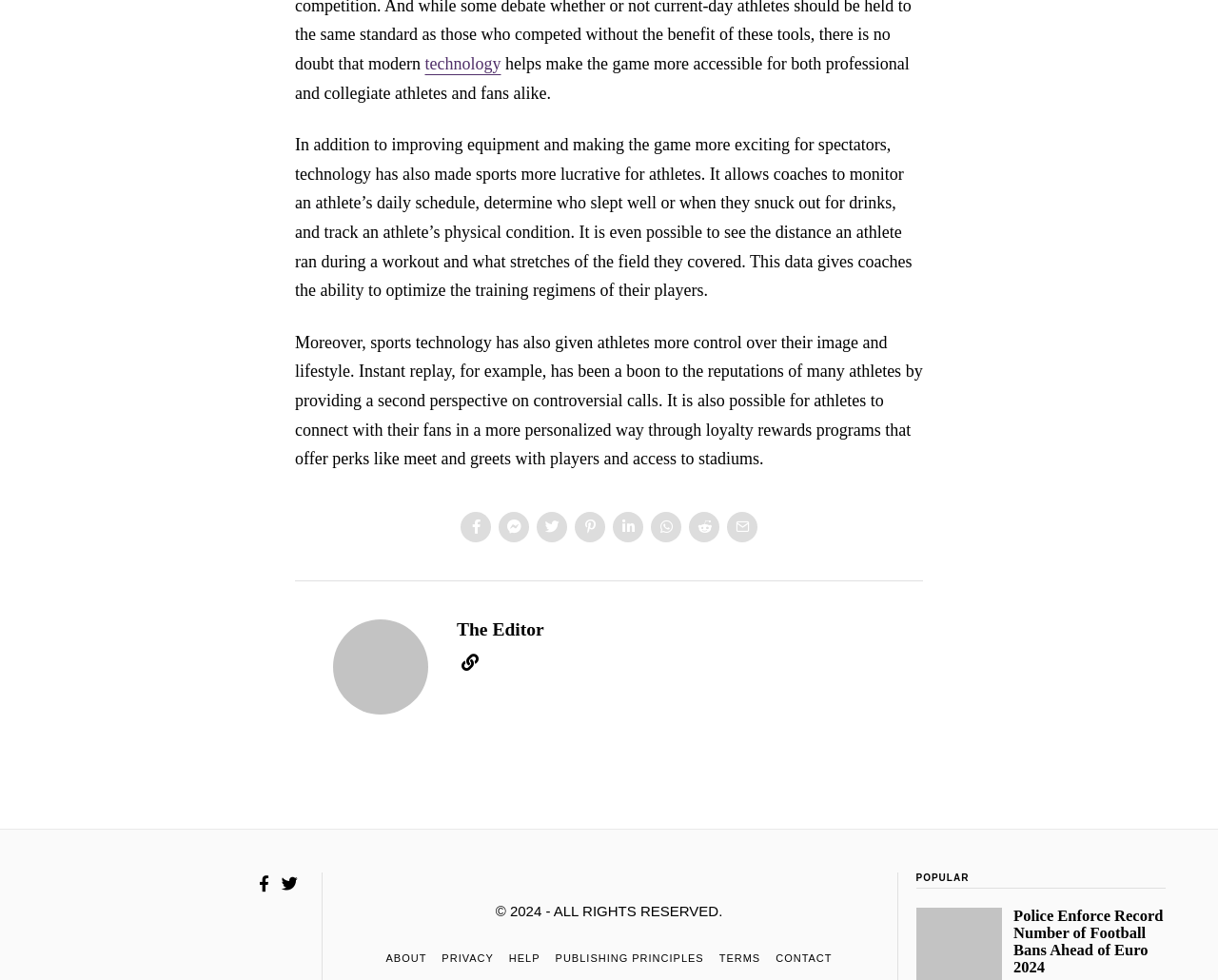Identify the bounding box coordinates of the clickable region to carry out the given instruction: "share on social media".

[0.378, 0.522, 0.403, 0.553]